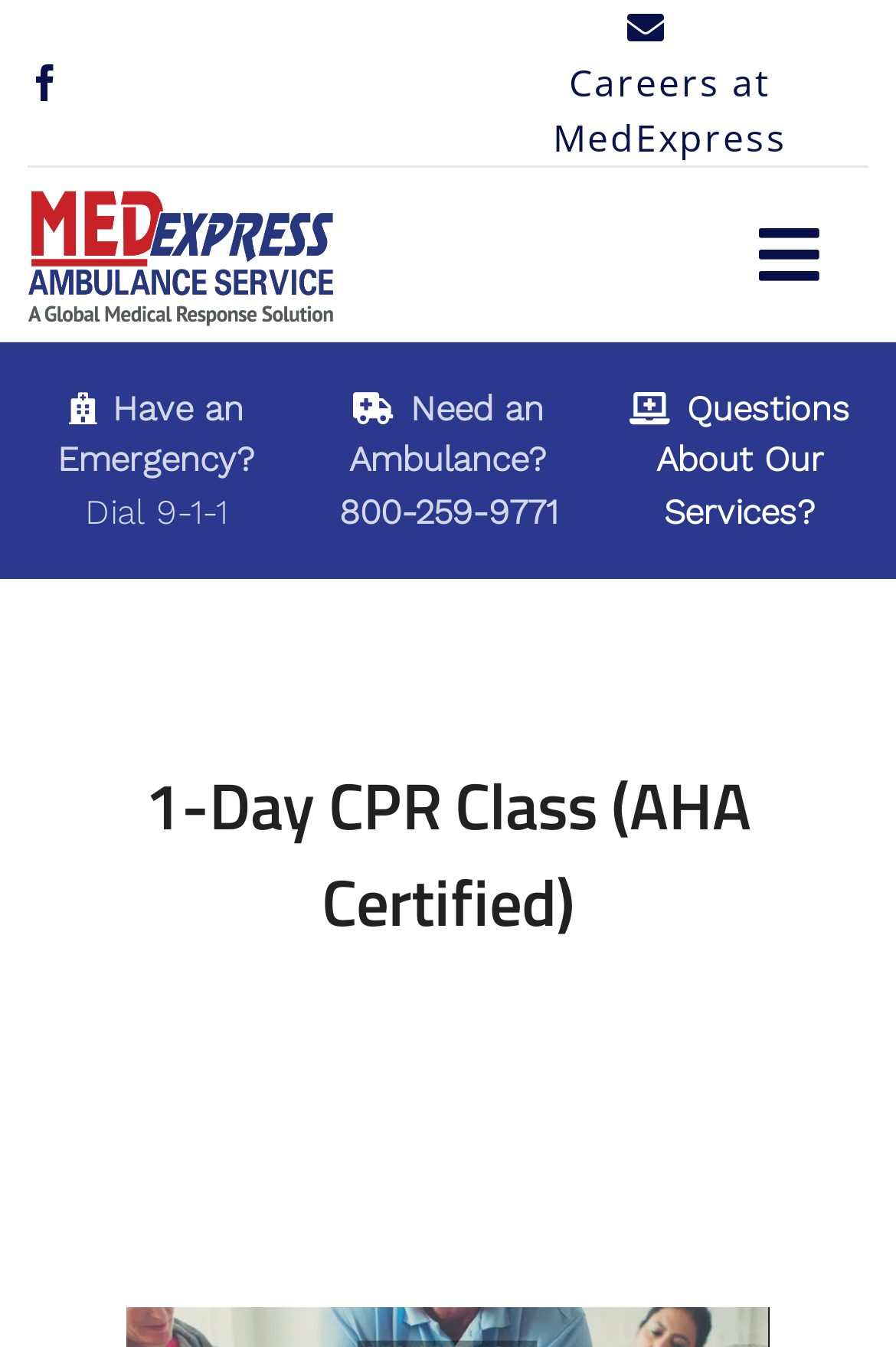Specify the bounding box coordinates of the area that needs to be clicked to achieve the following instruction: "Click the MedExpress Logo".

[0.03, 0.136, 0.372, 0.177]